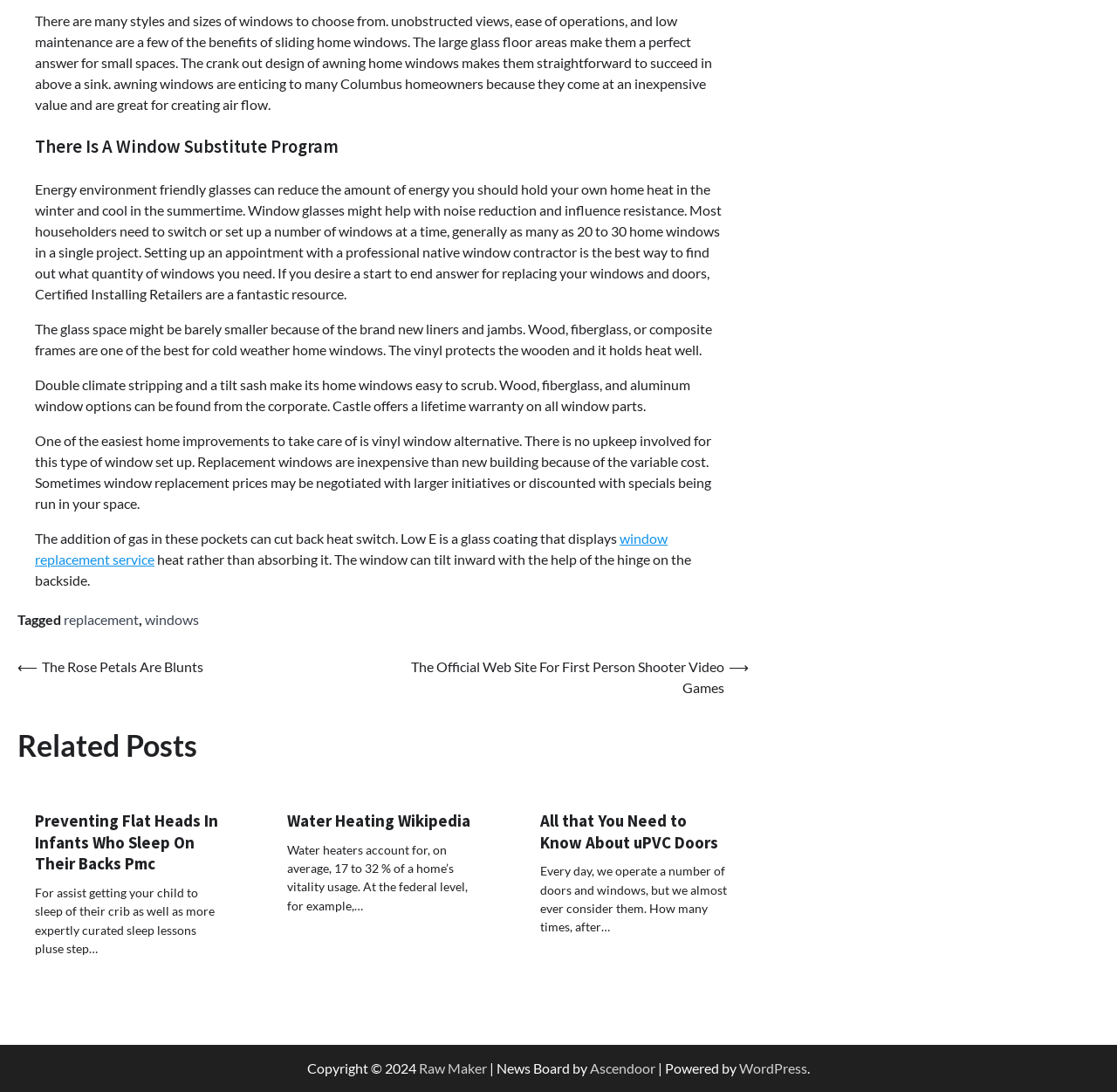Determine the bounding box for the described UI element: "Supporters".

None